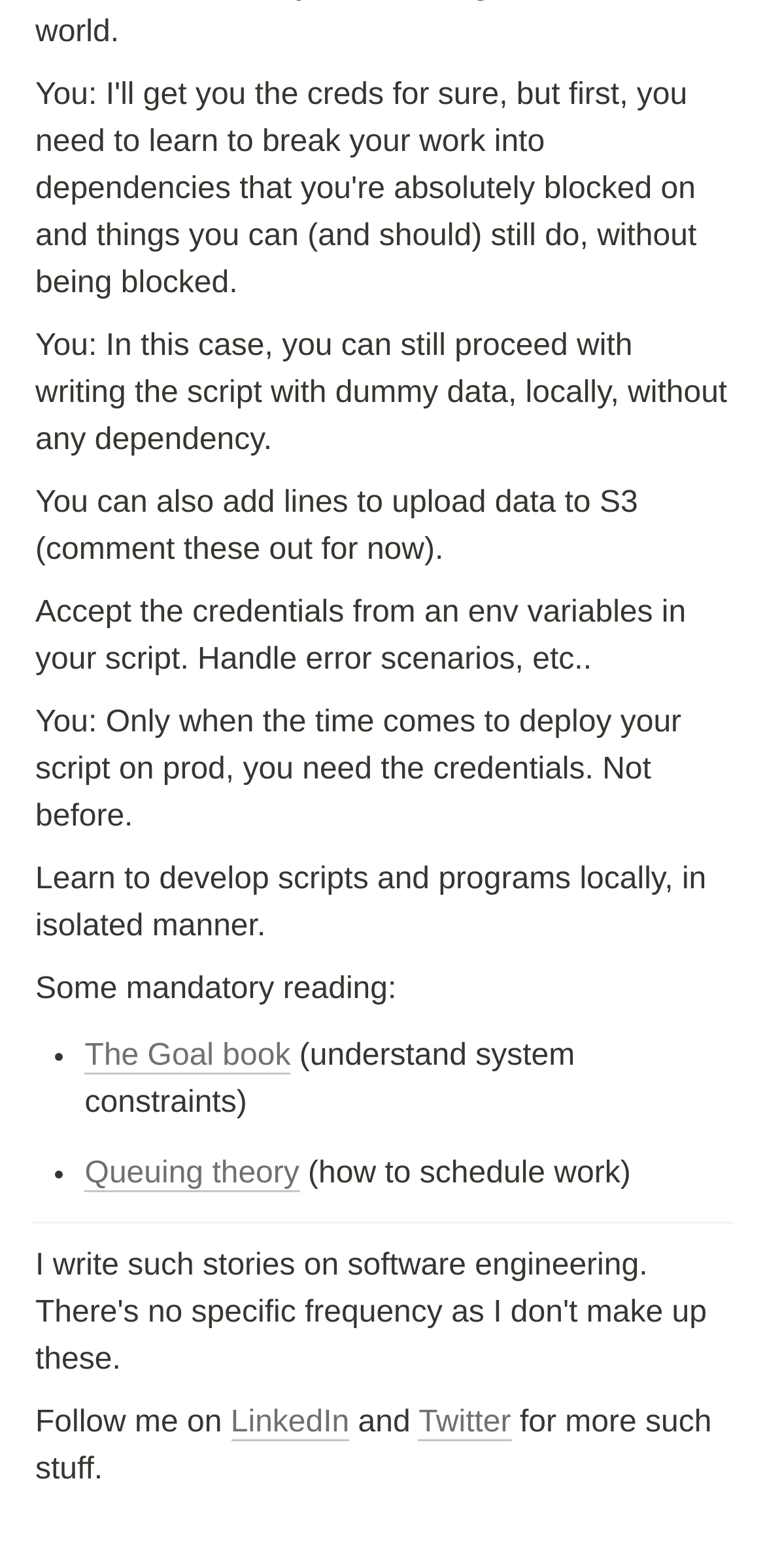Determine the bounding box coordinates for the HTML element mentioned in the following description: "Queuing theory". The coordinates should be a list of four floats ranging from 0 to 1, represented as [left, top, right, bottom].

[0.111, 0.738, 0.391, 0.76]